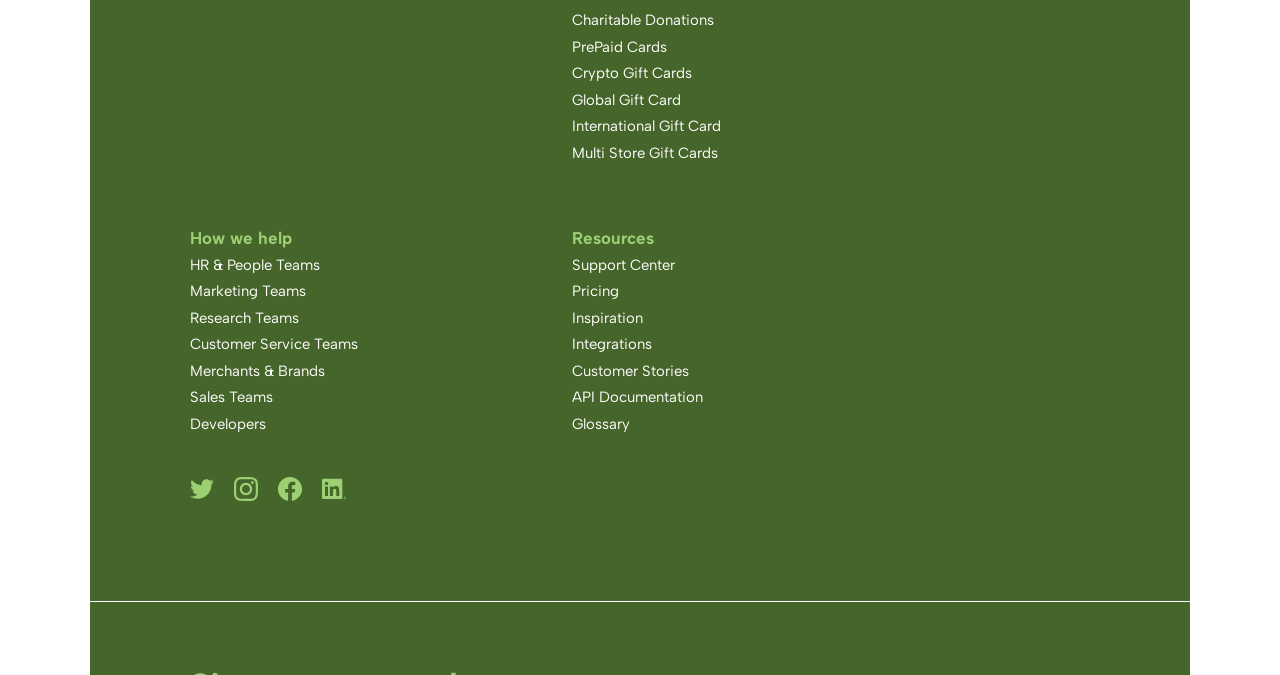Given the content of the image, can you provide a detailed answer to the question?
What social media platforms are linked?

The webpage contains links to social media platforms, including 'twitter', 'instagram', 'facebook', and 'linkedin', which are represented by their respective icons.